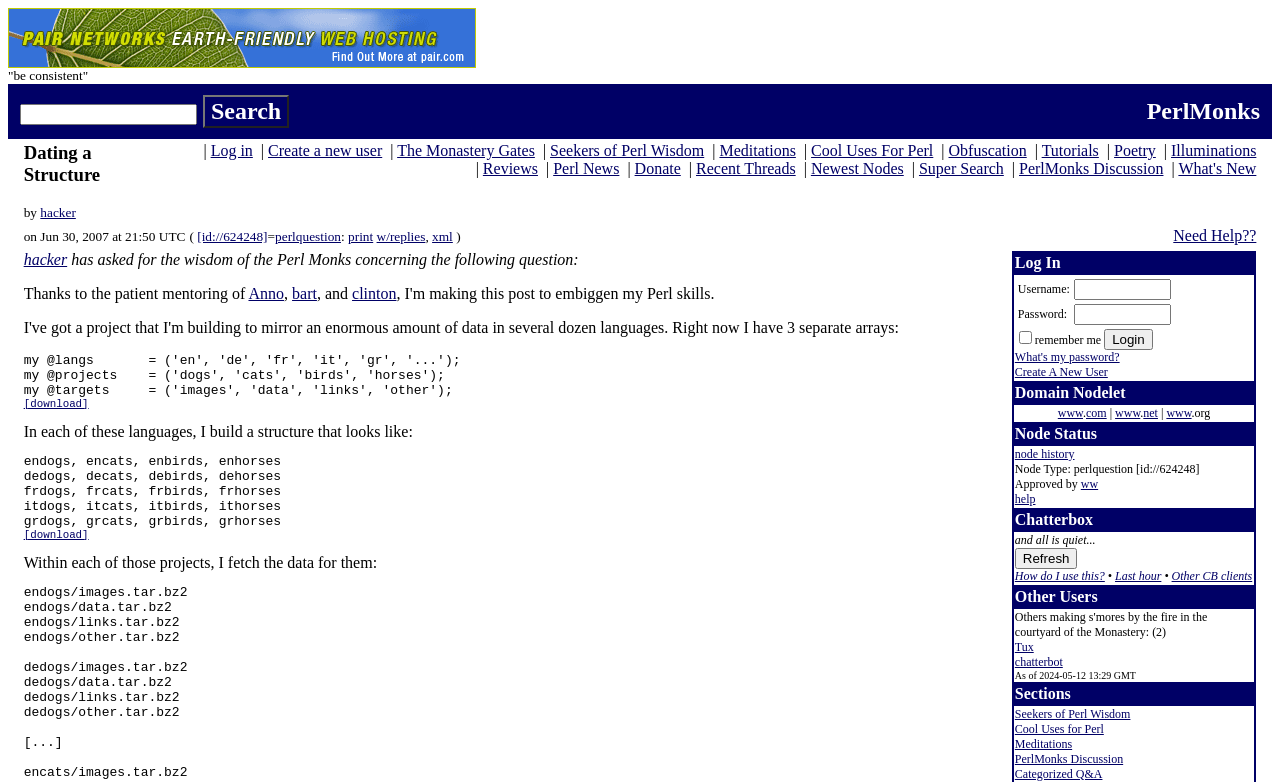Find the bounding box coordinates for the UI element whose description is: "node history". The coordinates should be four float numbers between 0 and 1, in the format [left, top, right, bottom].

[0.793, 0.571, 0.839, 0.589]